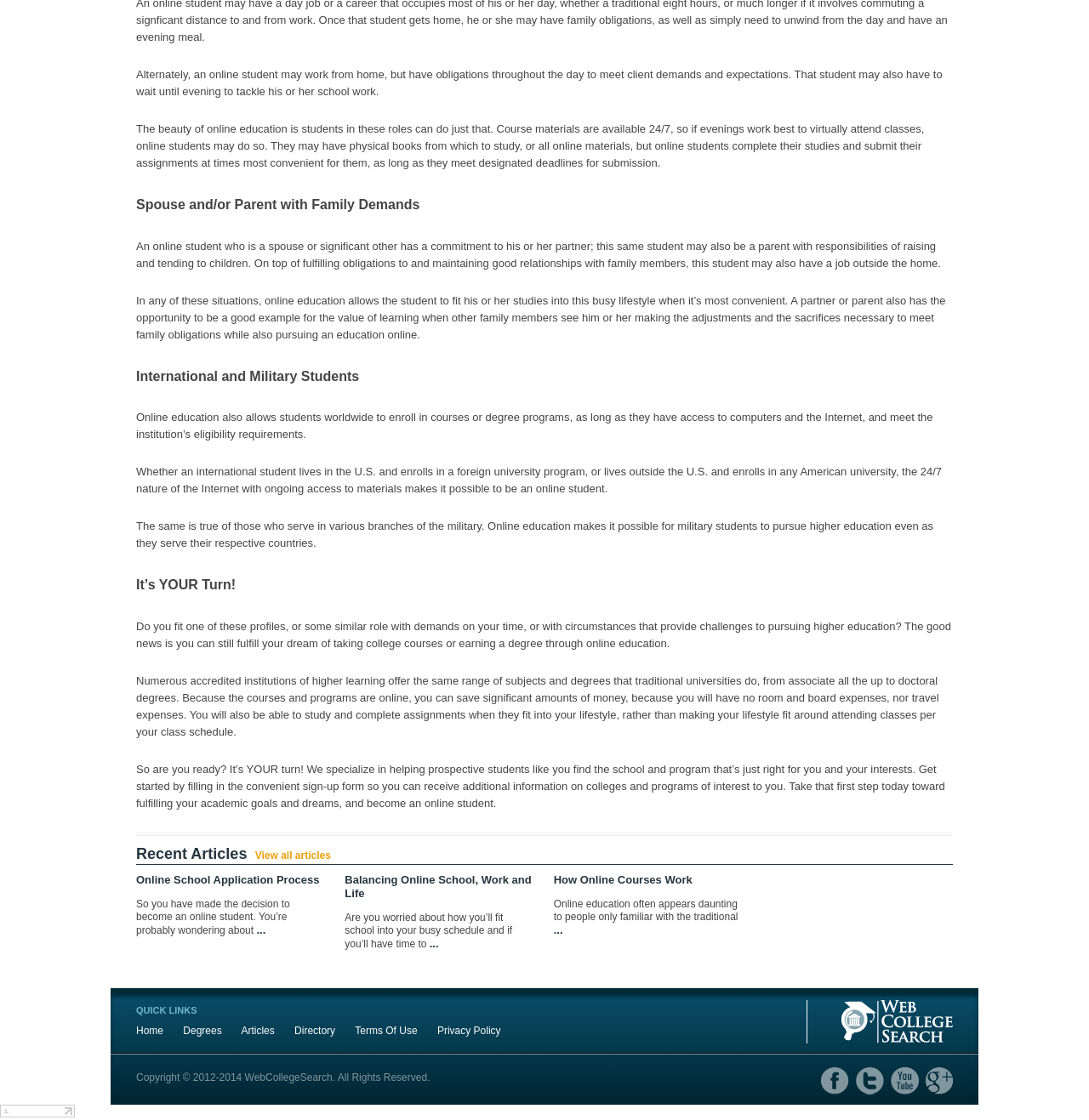Please find the bounding box coordinates in the format (top-left x, top-left y, bottom-right x, bottom-right y) for the given element description. Ensure the coordinates are floating point numbers between 0 and 1. Description: How Online Courses Work

[0.508, 0.78, 0.68, 0.792]